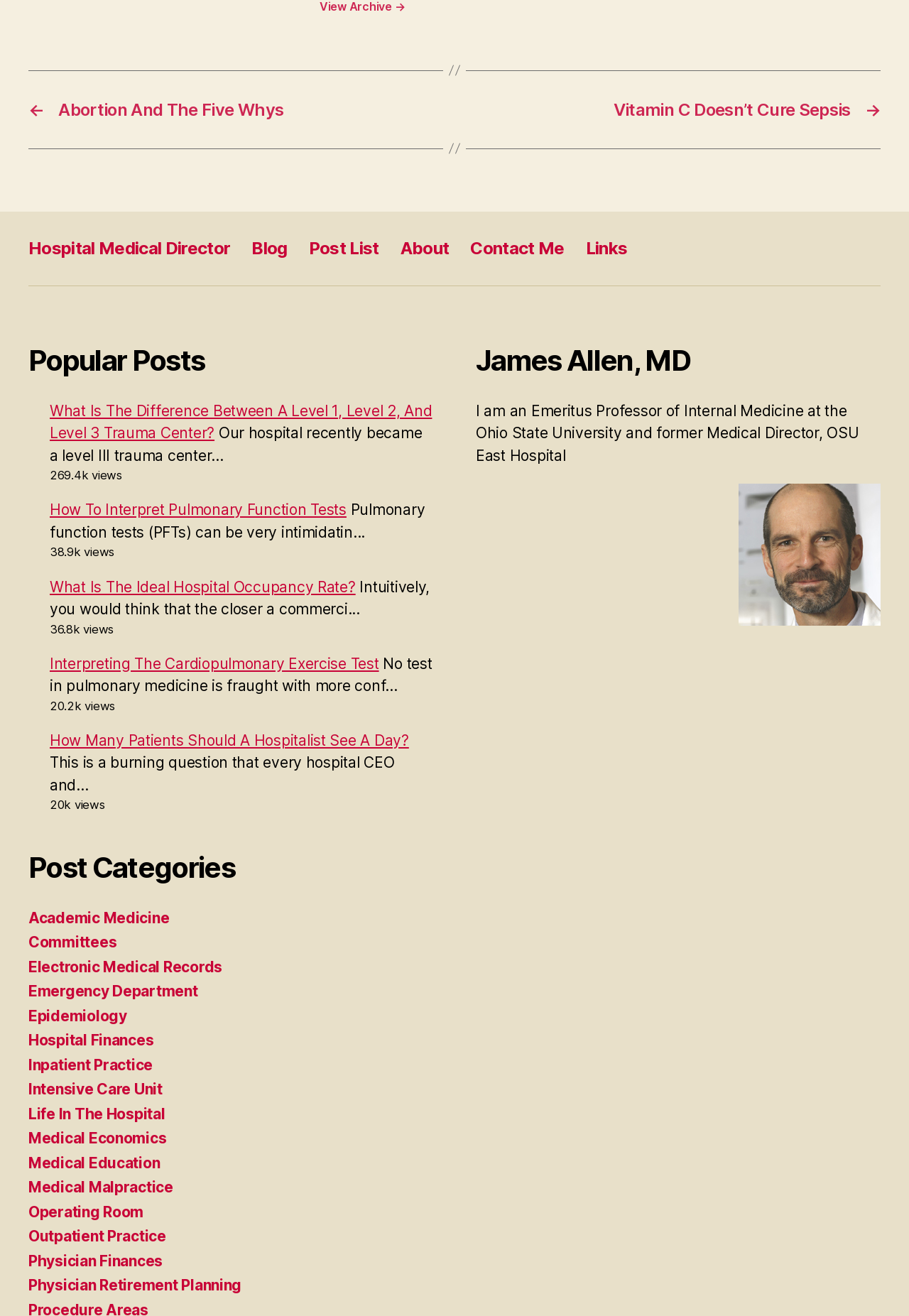Please provide a one-word or phrase answer to the question: 
What is the name of the hospital mentioned in the author's description?

OSU East Hospital